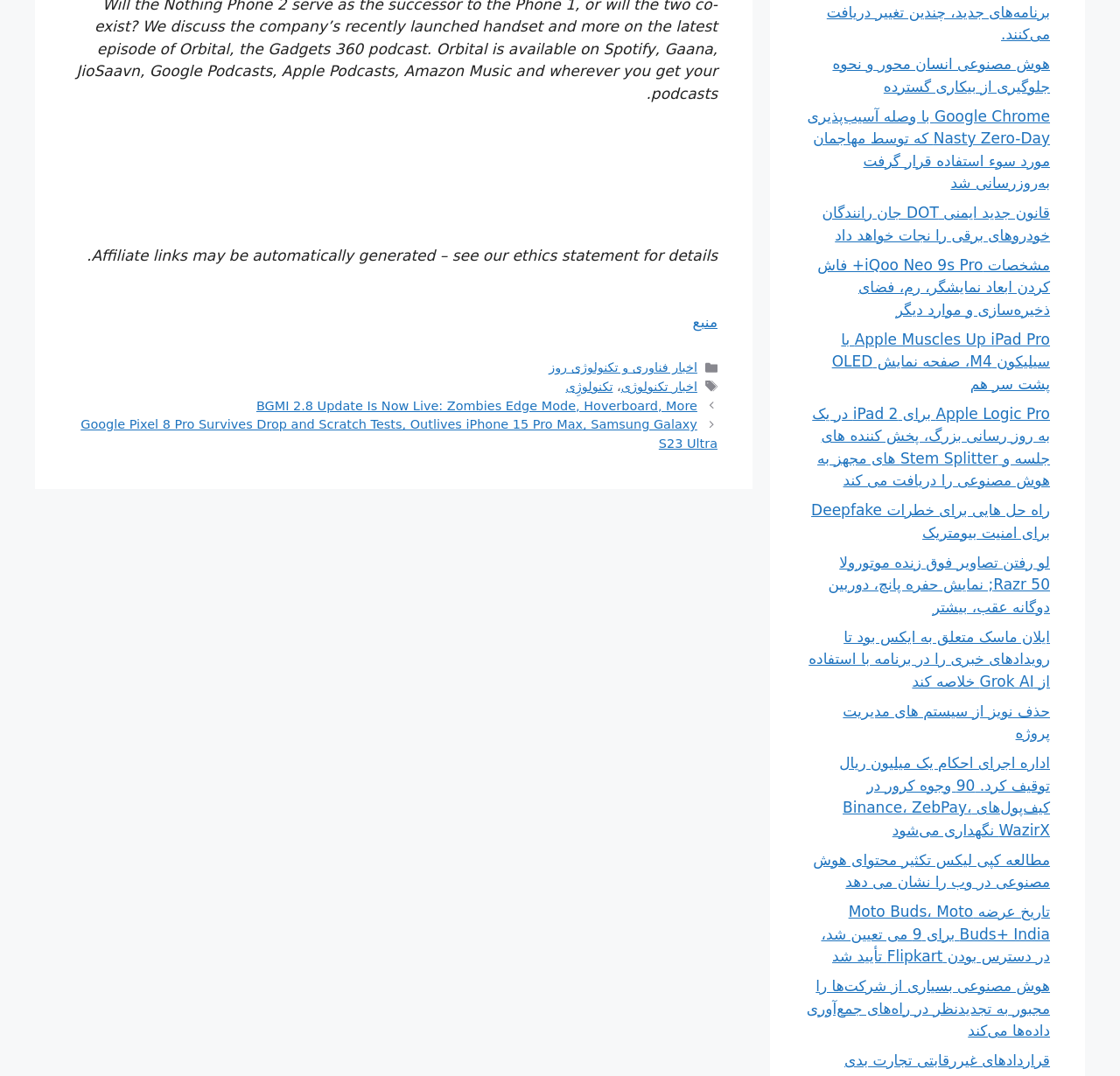Based on the image, please respond to the question with as much detail as possible:
What is the language of the webpage?

By analyzing the text of the links and the footer section, I inferred that the language of the webpage is Persian.